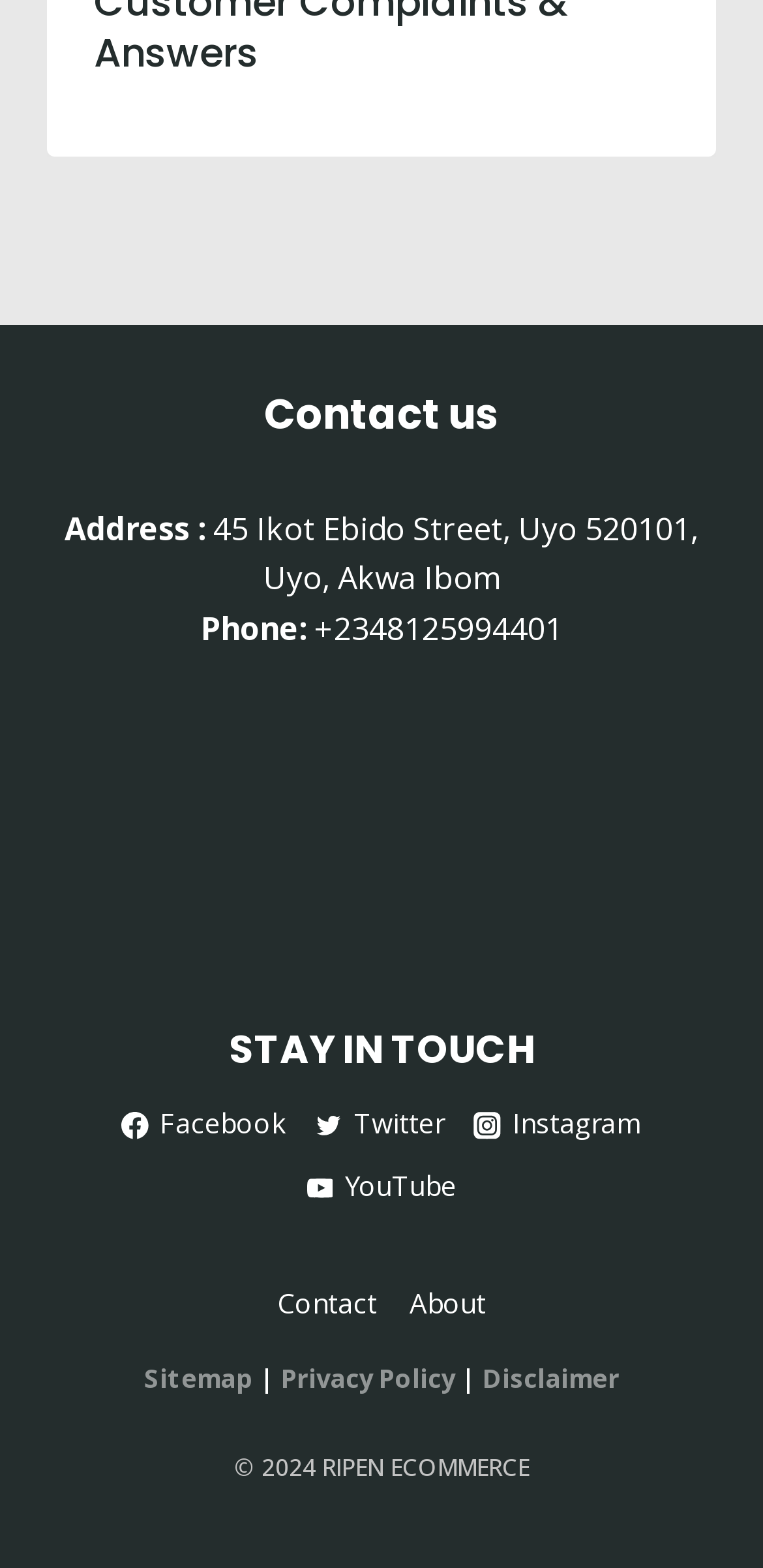How many social media links are there?
Please use the visual content to give a single word or phrase answer.

4